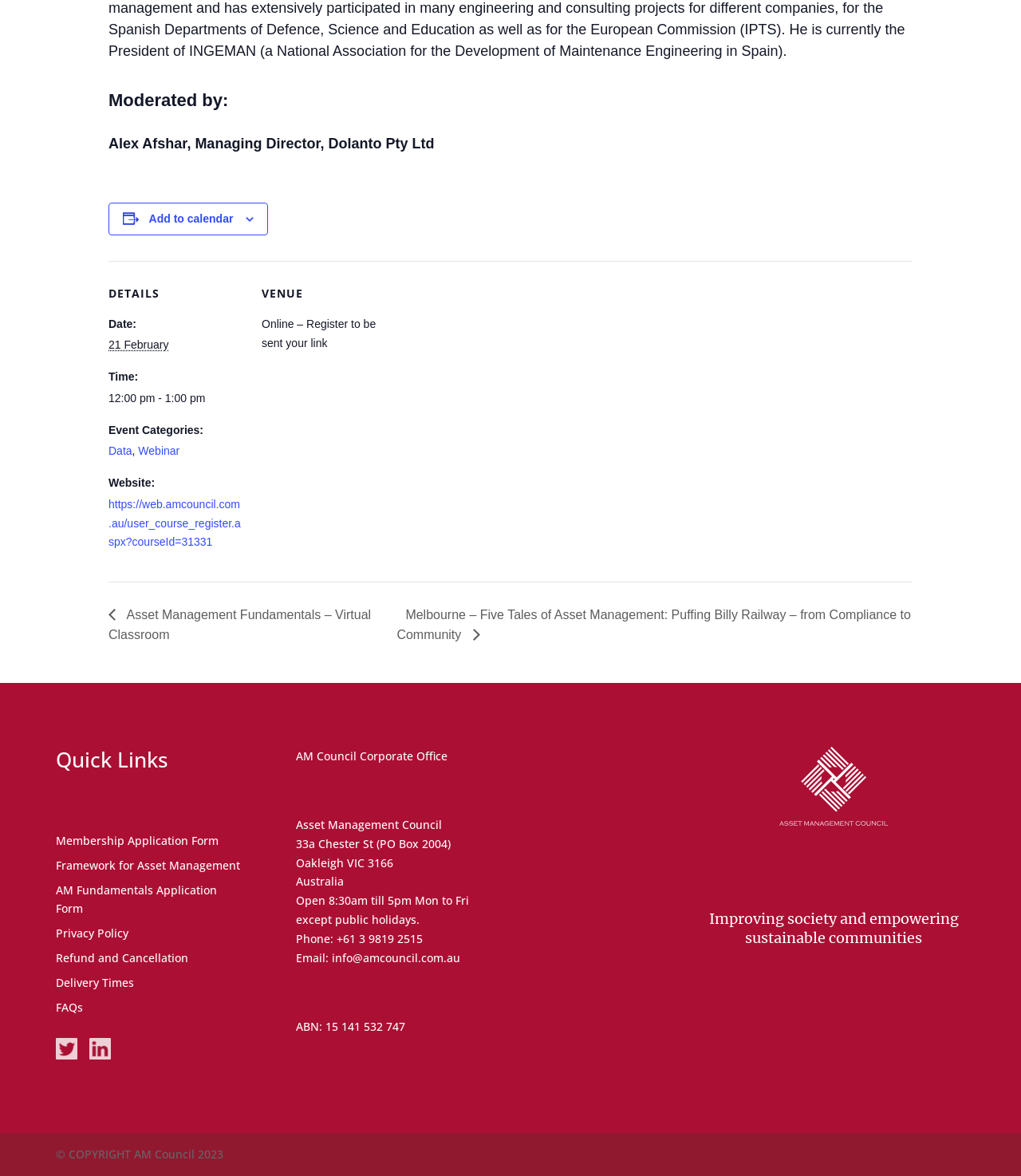Can you pinpoint the bounding box coordinates for the clickable element required for this instruction: "Check Quick Links"? The coordinates should be four float numbers between 0 and 1, i.e., [left, top, right, bottom].

[0.055, 0.635, 0.165, 0.664]